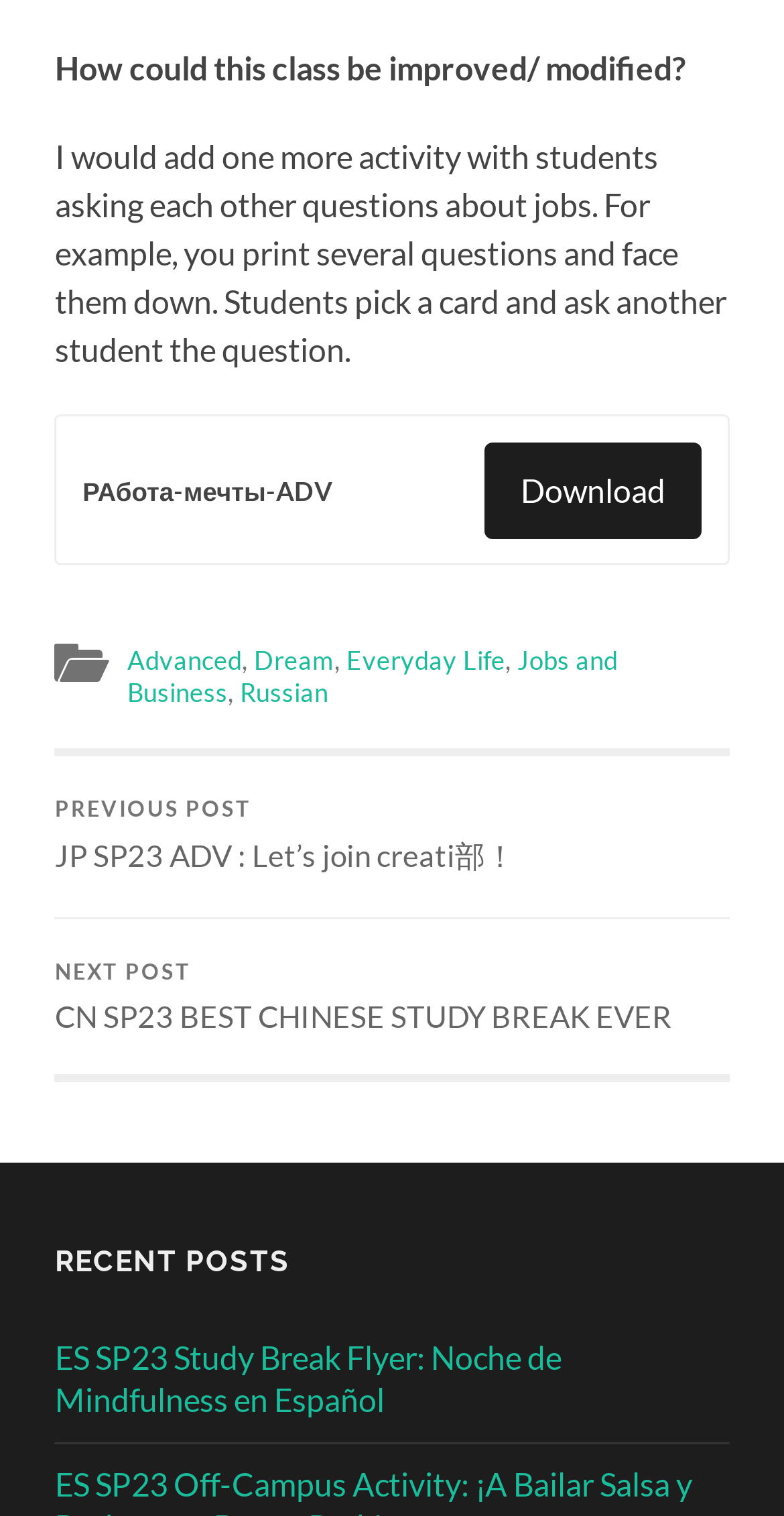Find the coordinates for the bounding box of the element with this description: "Download".

[0.618, 0.291, 0.895, 0.355]